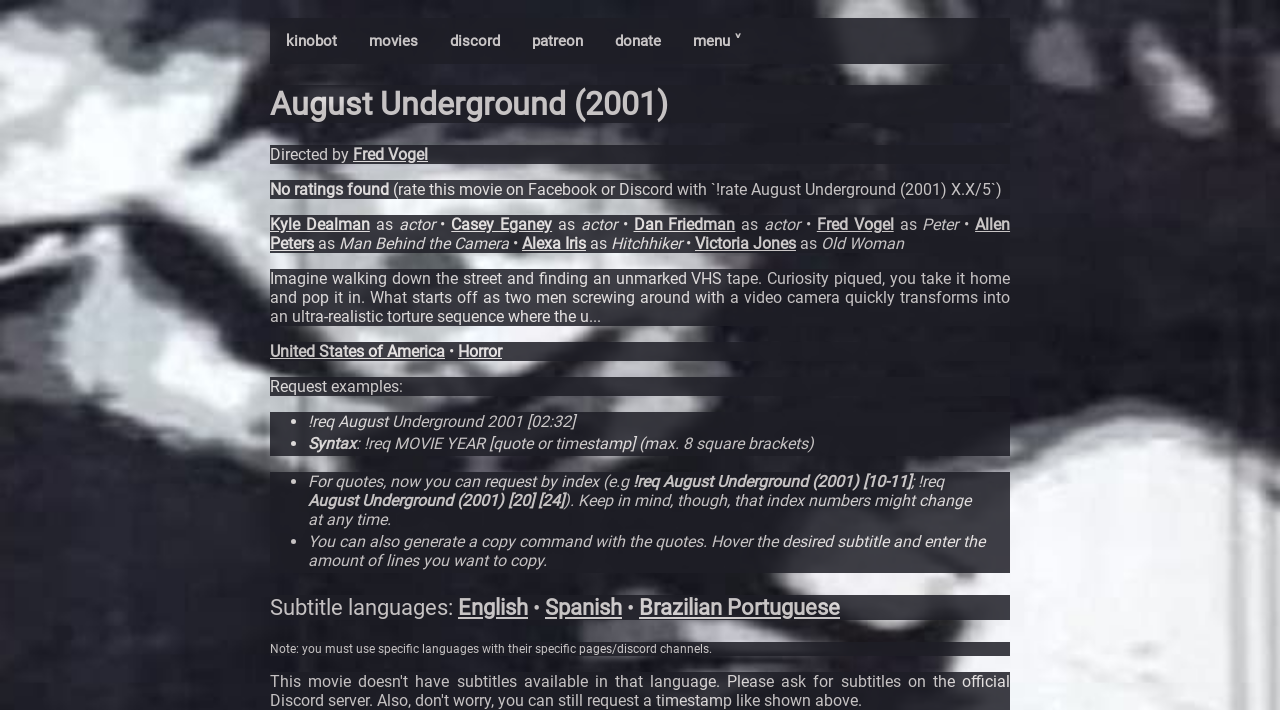What is the director of the movie August Underground?
Please provide an in-depth and detailed response to the question.

The question asks for the director of the movie August Underground. By looking at the webpage, we can find the information under the heading 'August Underground (2001)' where it says 'Directed by Fred Vogel'.